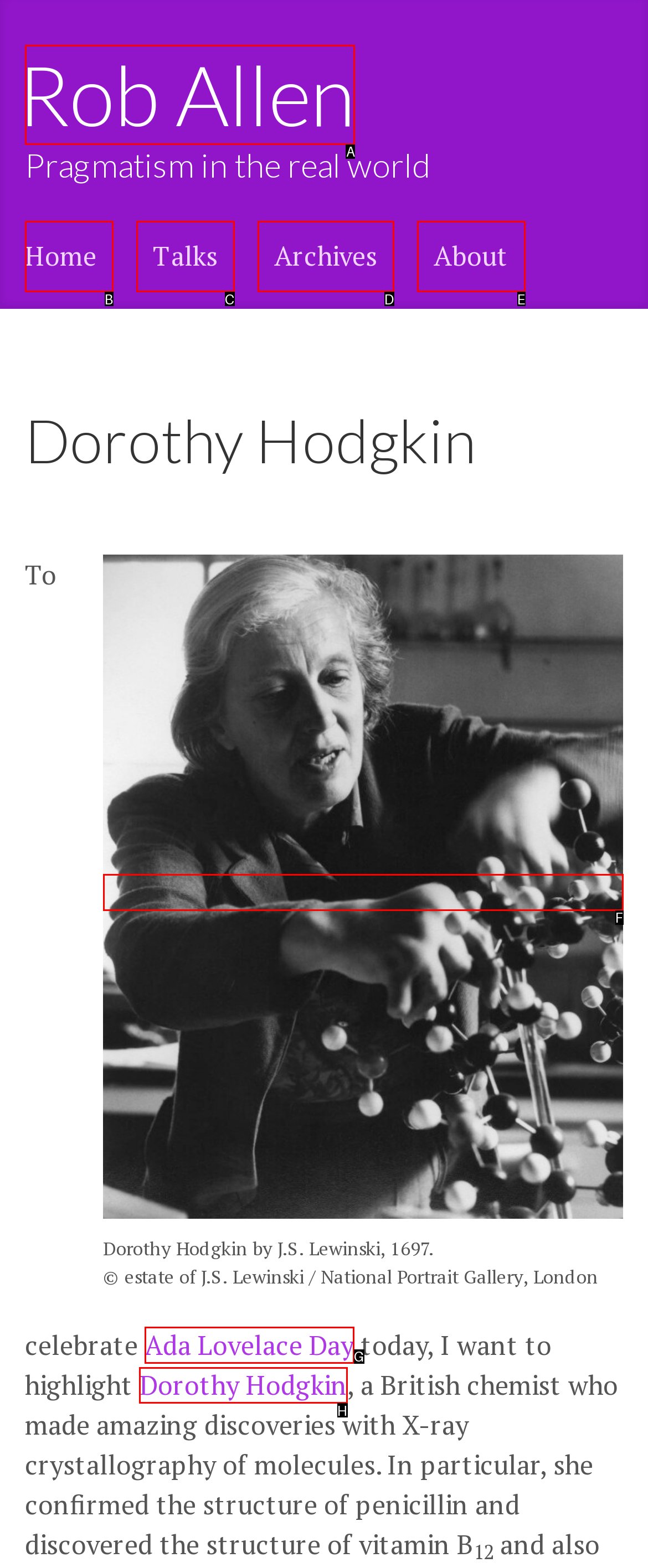From the options shown in the screenshot, tell me which lettered element I need to click to complete the task: Read about Dorothy Hodgkin.

H